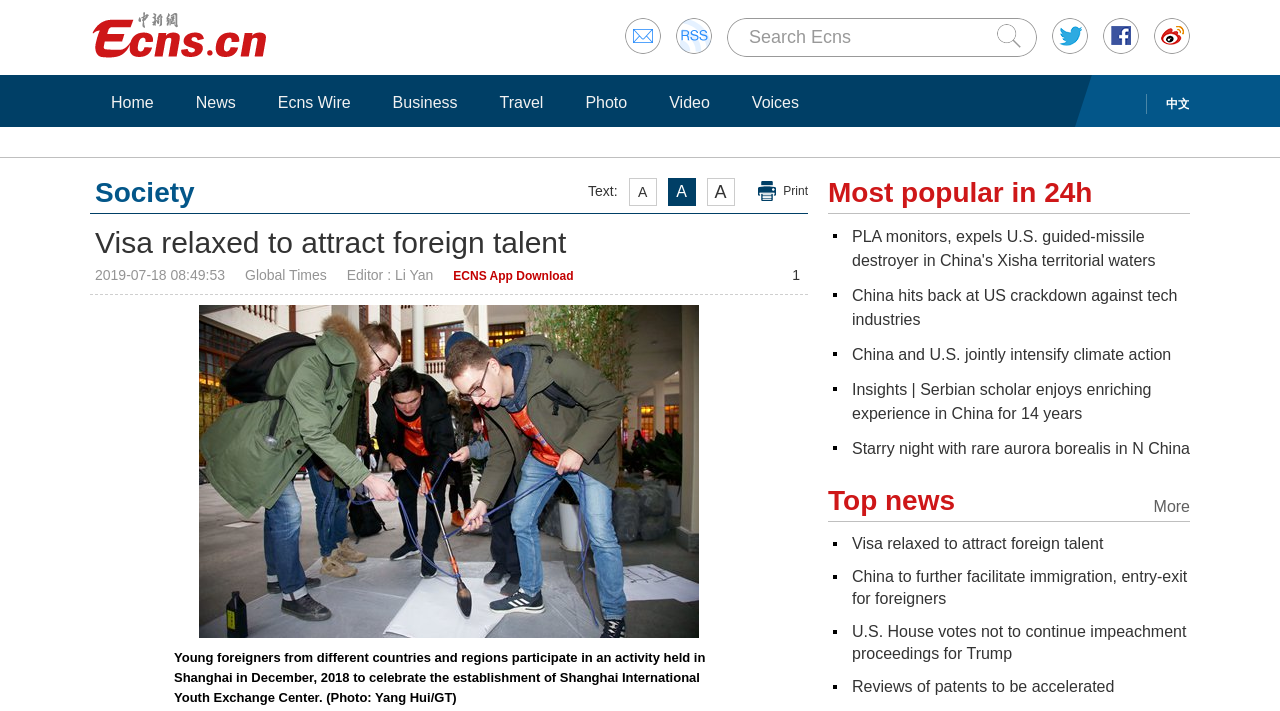Find the bounding box coordinates for the area that should be clicked to accomplish the instruction: "Go to Home".

[0.078, 0.129, 0.129, 0.159]